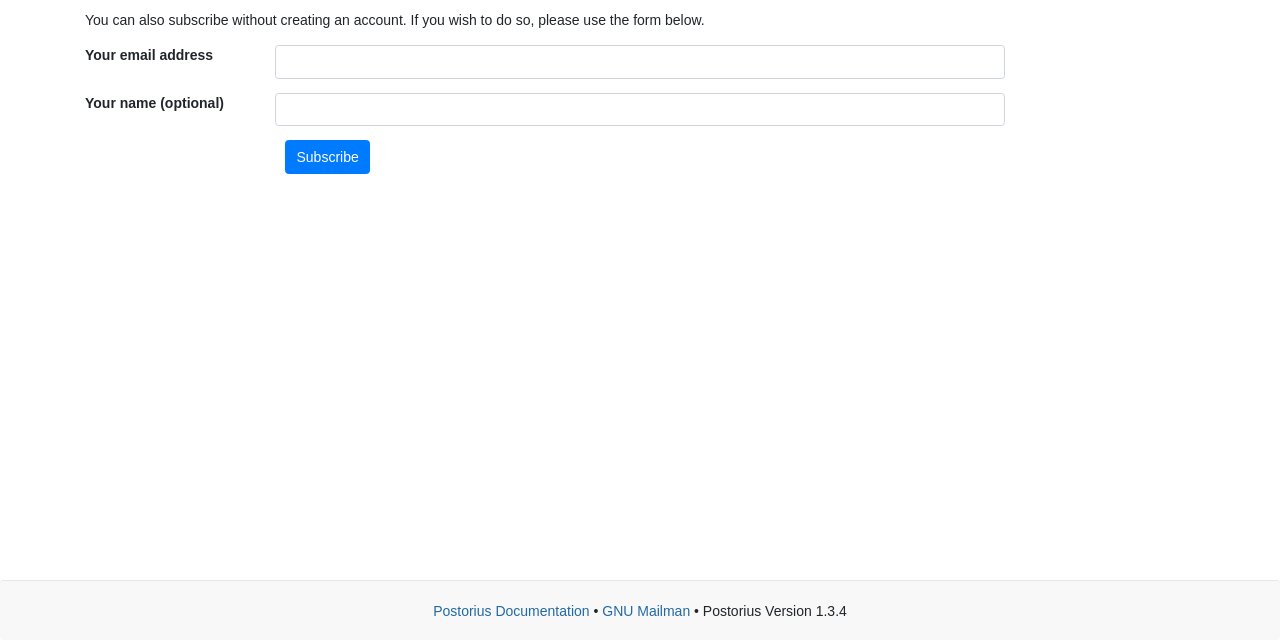Return the bounding box coordinates of the UI element that corresponds to this description: "GNU Mailman". The coordinates must be given as four float numbers in the range of 0 and 1, [left, top, right, bottom].

[0.471, 0.942, 0.539, 0.967]